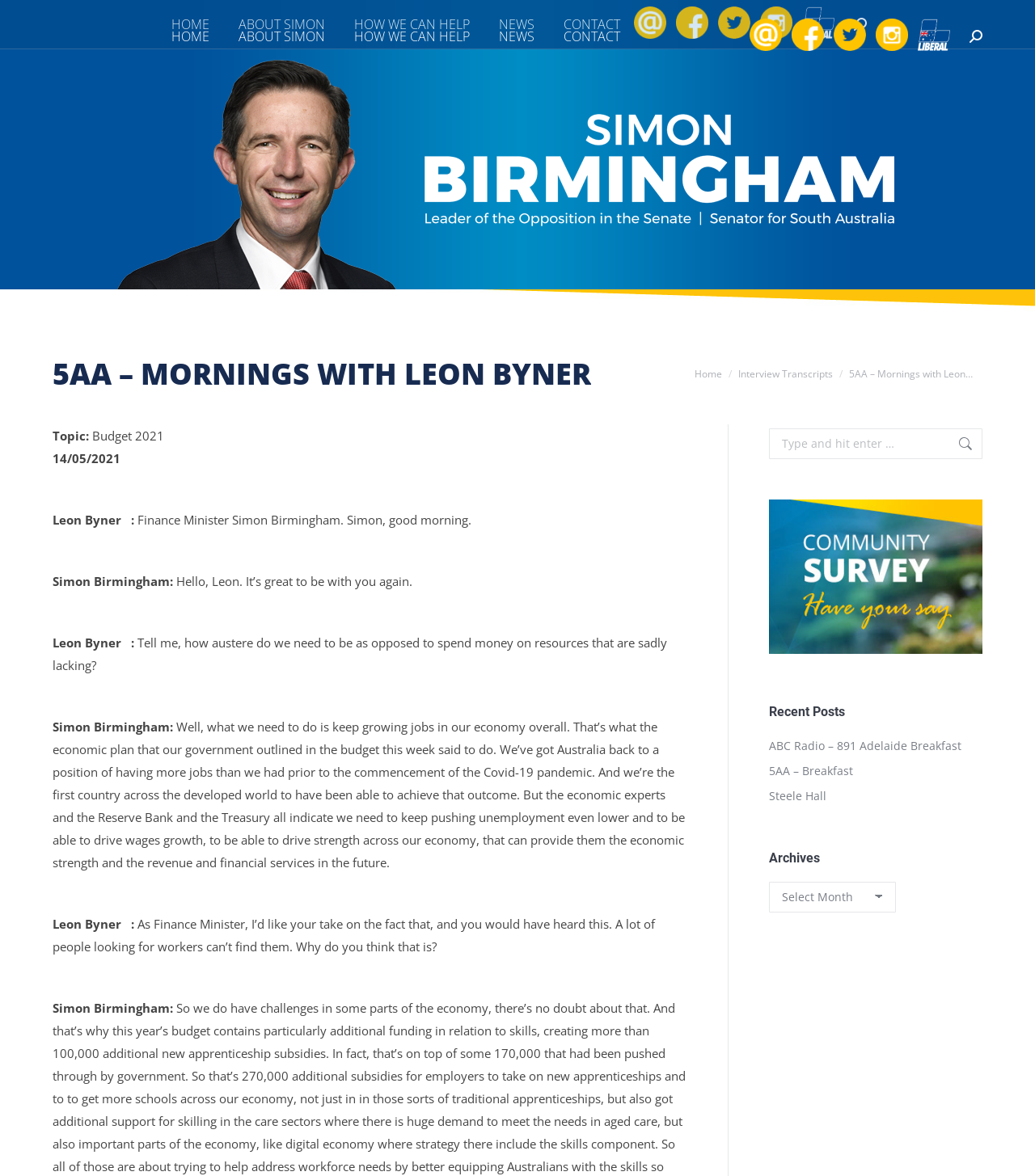Identify the bounding box for the described UI element: "How we can help".

[0.339, 0.01, 0.457, 0.052]